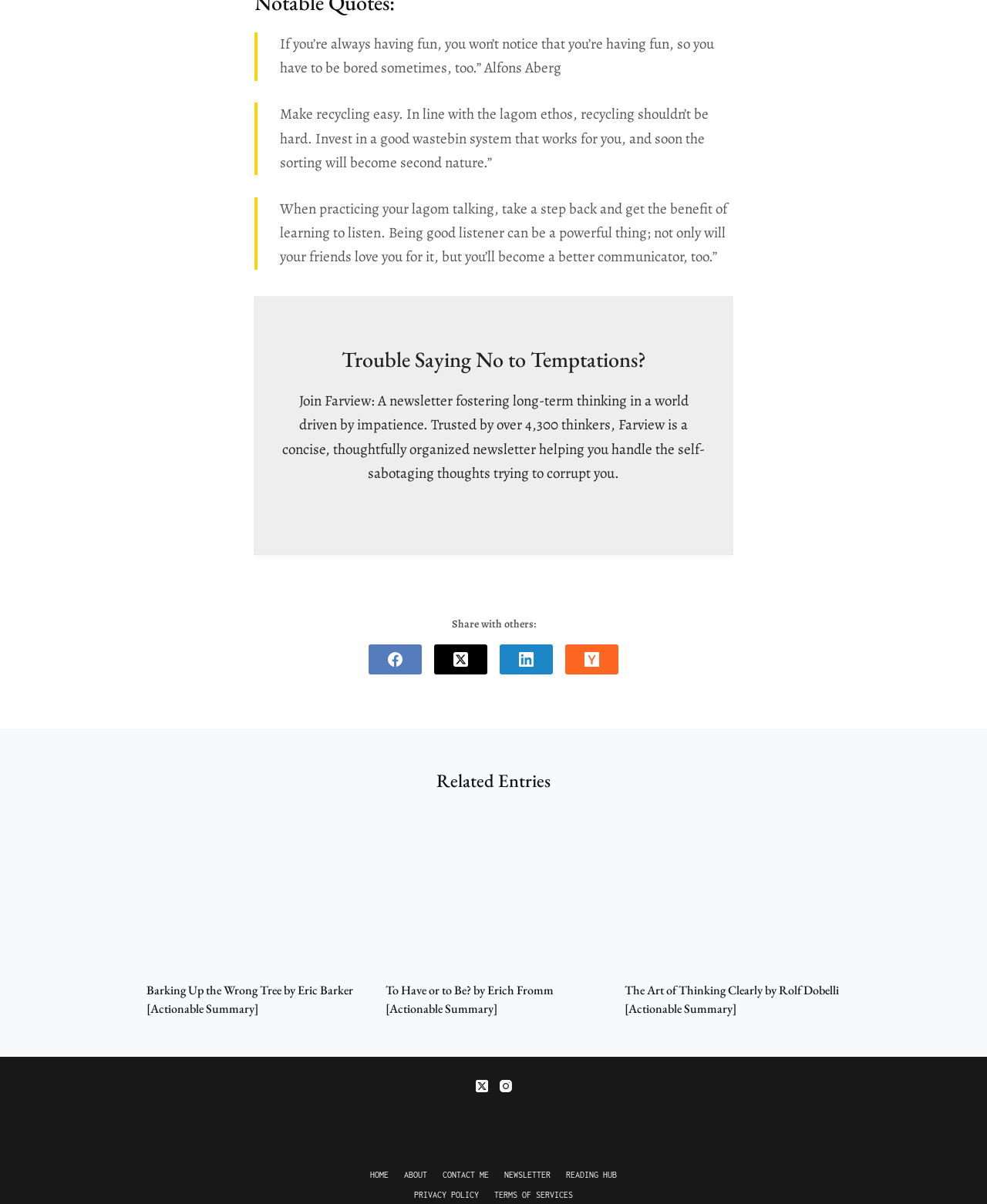How many related entries are listed on this webpage?
Using the screenshot, give a one-word or short phrase answer.

3